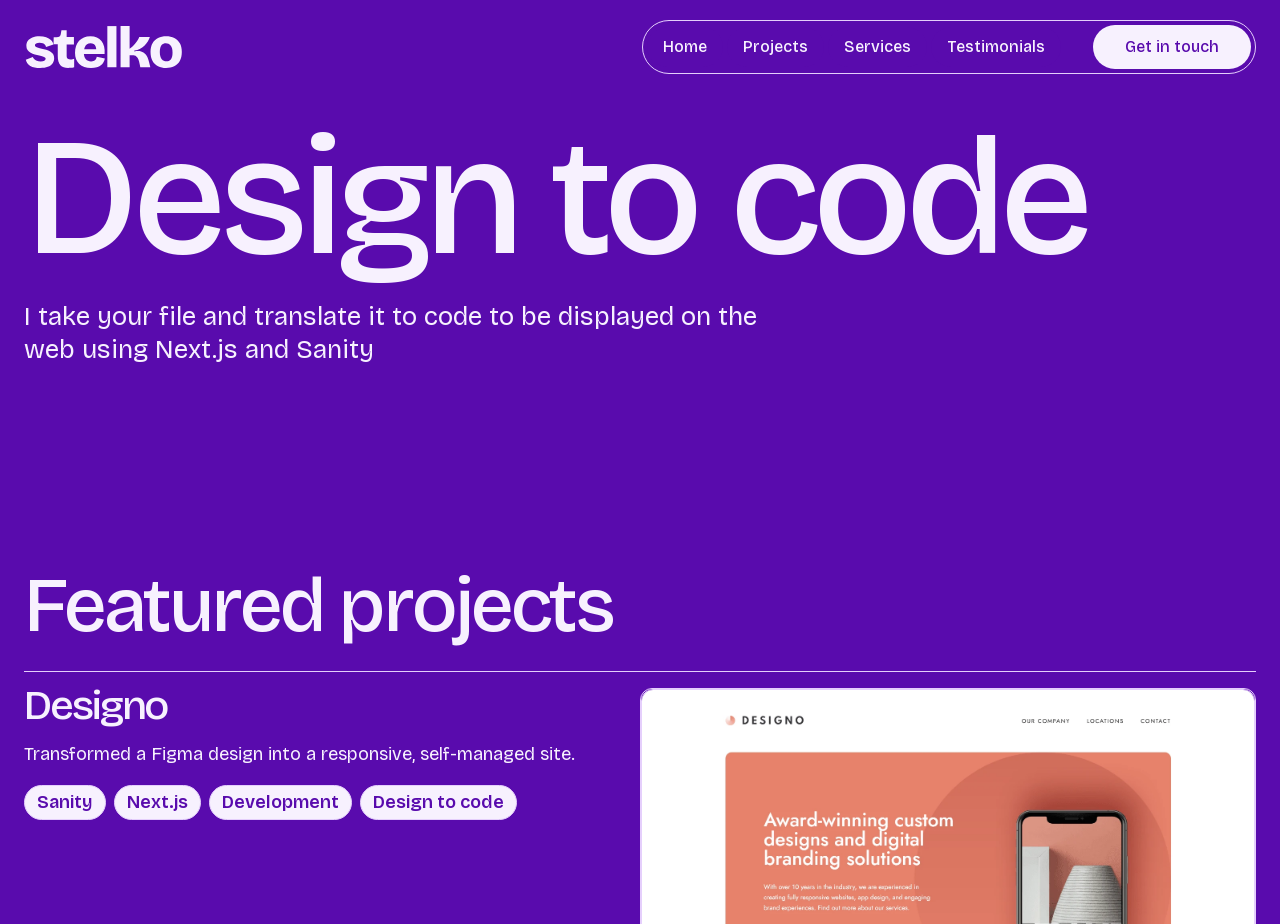What is the purpose of the 'Get in touch' link?
Provide a concise answer using a single word or phrase based on the image.

To contact Stelko